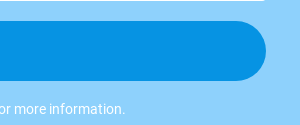What is the color of the background?
Look at the screenshot and give a one-word or phrase answer.

Lighter